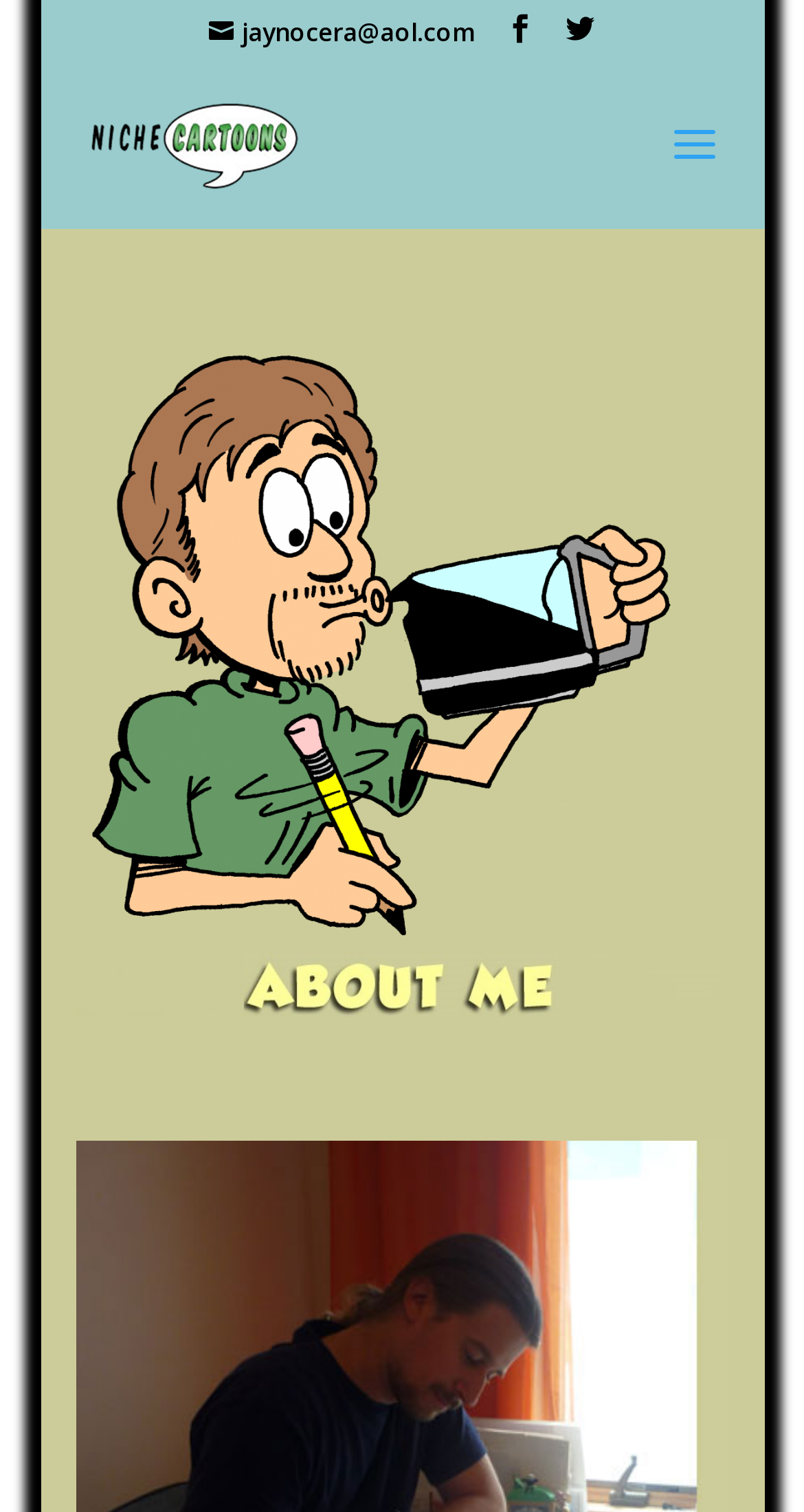Refer to the image and provide an in-depth answer to the question: 
Is there a way to contact the cartoonist?

I found an email address 'jaynocera@aol.com' which is likely to be the contact information of the cartoonist, allowing users to reach out to them directly.